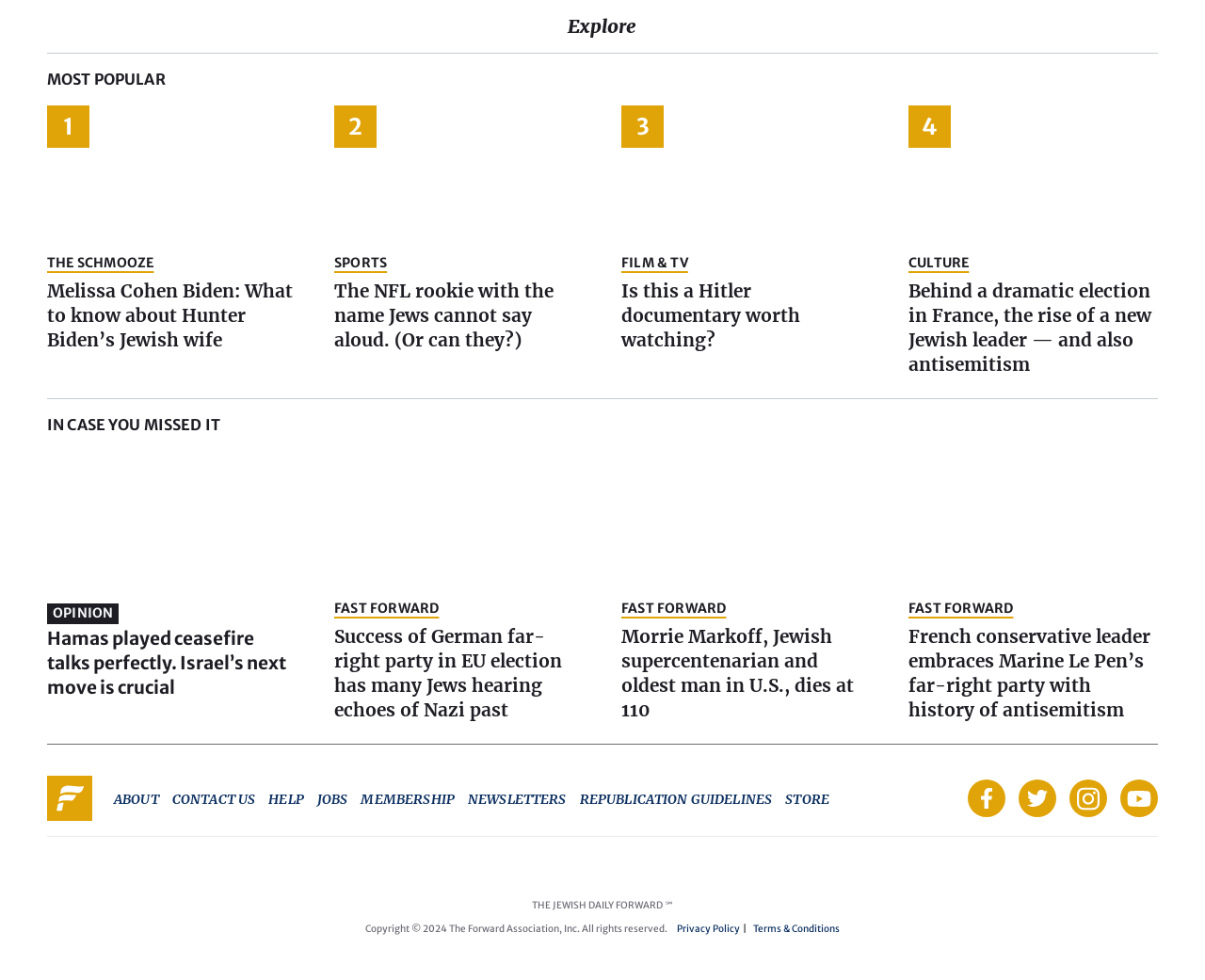Find the bounding box coordinates for the area that must be clicked to perform this action: "Click on the 'MOST POPULAR' heading".

[0.039, 0.054, 0.961, 0.093]